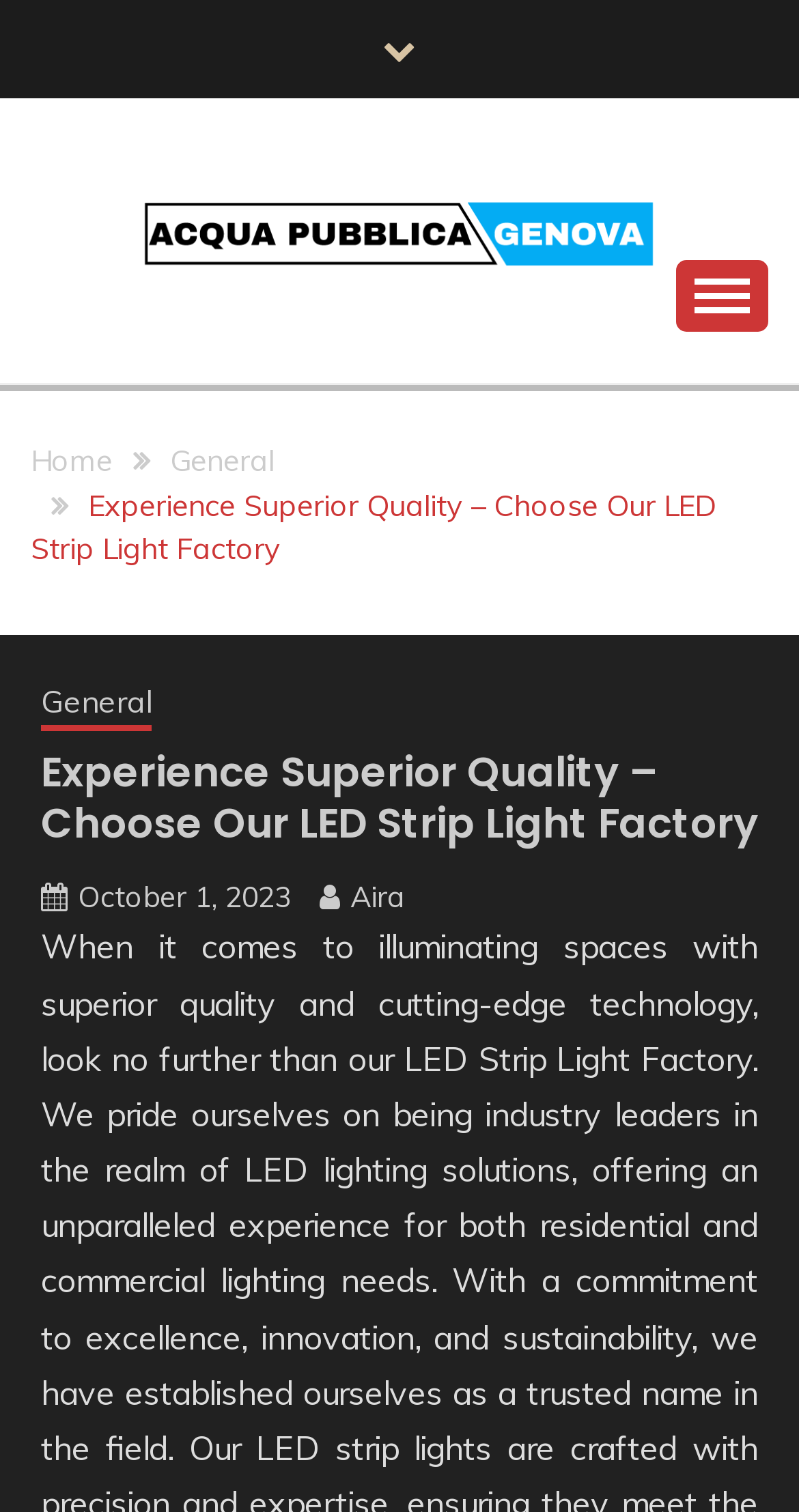Provide a thorough and detailed response to the question by examining the image: 
What is the author of the content?

The author of the content is obtained from the link element with the text 'Aira', which is likely to be the name of the person or entity responsible for creating the content.